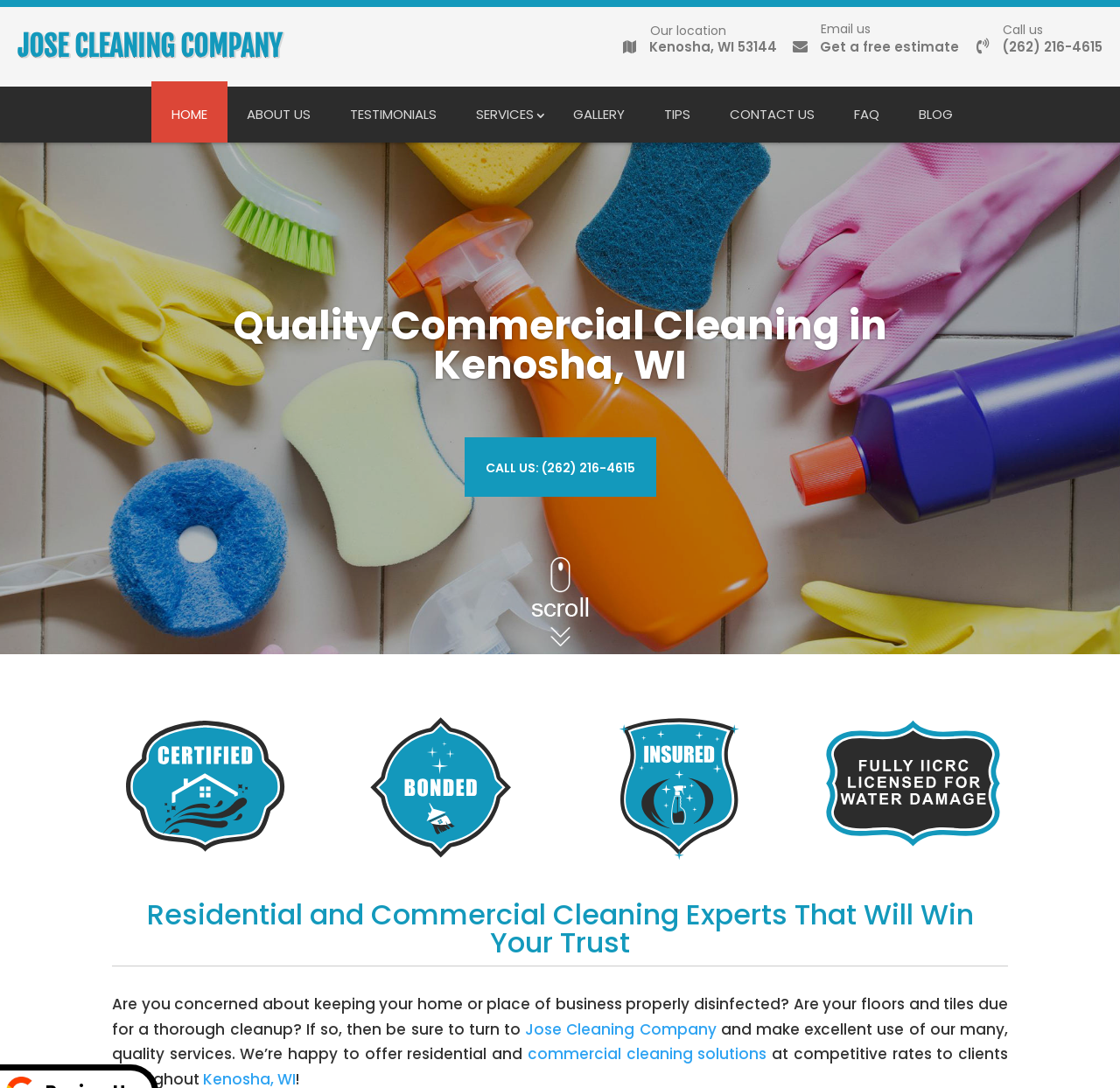Answer this question using a single word or a brief phrase:
What is the company's phone number?

(262) 216-4615